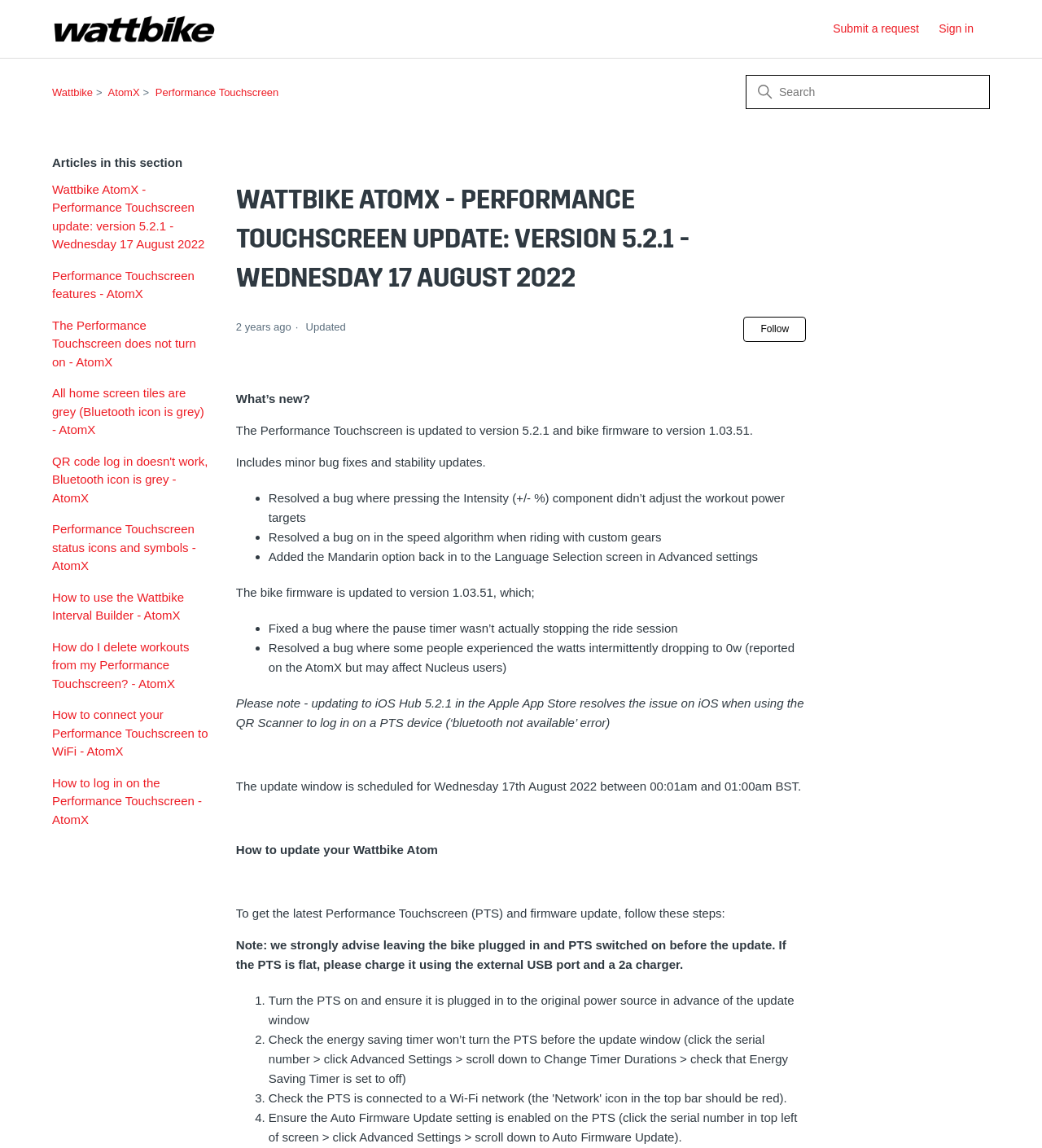Please provide a comprehensive answer to the question based on the screenshot: What is the purpose of the update?

The question can be answered by reading the text 'What’s new? The Performance Touchscreen is updated to version 5.2.1 and bike firmware to version 1.03.51. Includes minor bug fixes and stability updates.' which explains the purpose of the update.